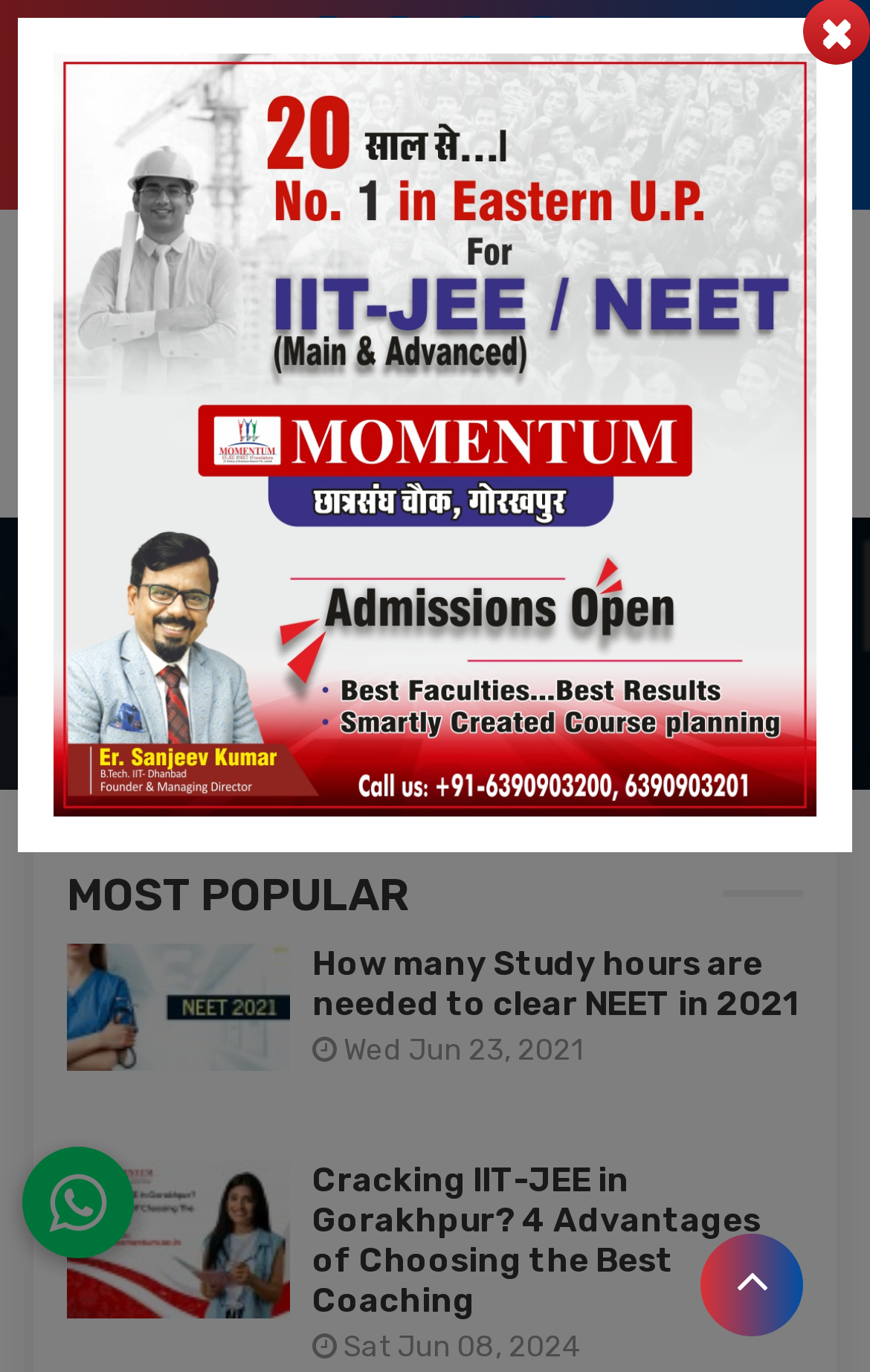Explain the webpage's layout and main content in detail.

This webpage appears to be related to a coaching institute for IIT Physics and Medical Test Series. At the top, there are several social media links, including Facebook, Twitter, LinkedIn, and Instagram, aligned horizontally. Below these links, there are two prominent buttons: "Admission Enquiry" and "Join Live Class", followed by three more links: "OSAT", "Pay Now", and "Franchise". 

On the left side, there is a logo "Momentum" with an image, and below it, a link to "Online Test" and "Online Test Series". The contact information "+91-6390903201" is also displayed, along with an image of "Chhatra Sangh Chowk". 

The main content of the webpage is divided into two sections. The first section has a heading "MOST POPULAR" and lists two articles: "How many Study hours are needed to clear NEET in 2021" and "Cracking IIT-JEE in Gorakhpur? 4 Advantages of Choosing the Best Coaching". Each article has a thumbnail image, a heading, and a brief description. 

The second section appears to be a navigation menu with links to "Home", "Blog", and the current page "Top 6 Tips for Success in IIT Physics". There is also a popup link at the bottom left corner of the page. Finally, there is a social media link at the bottom right corner.